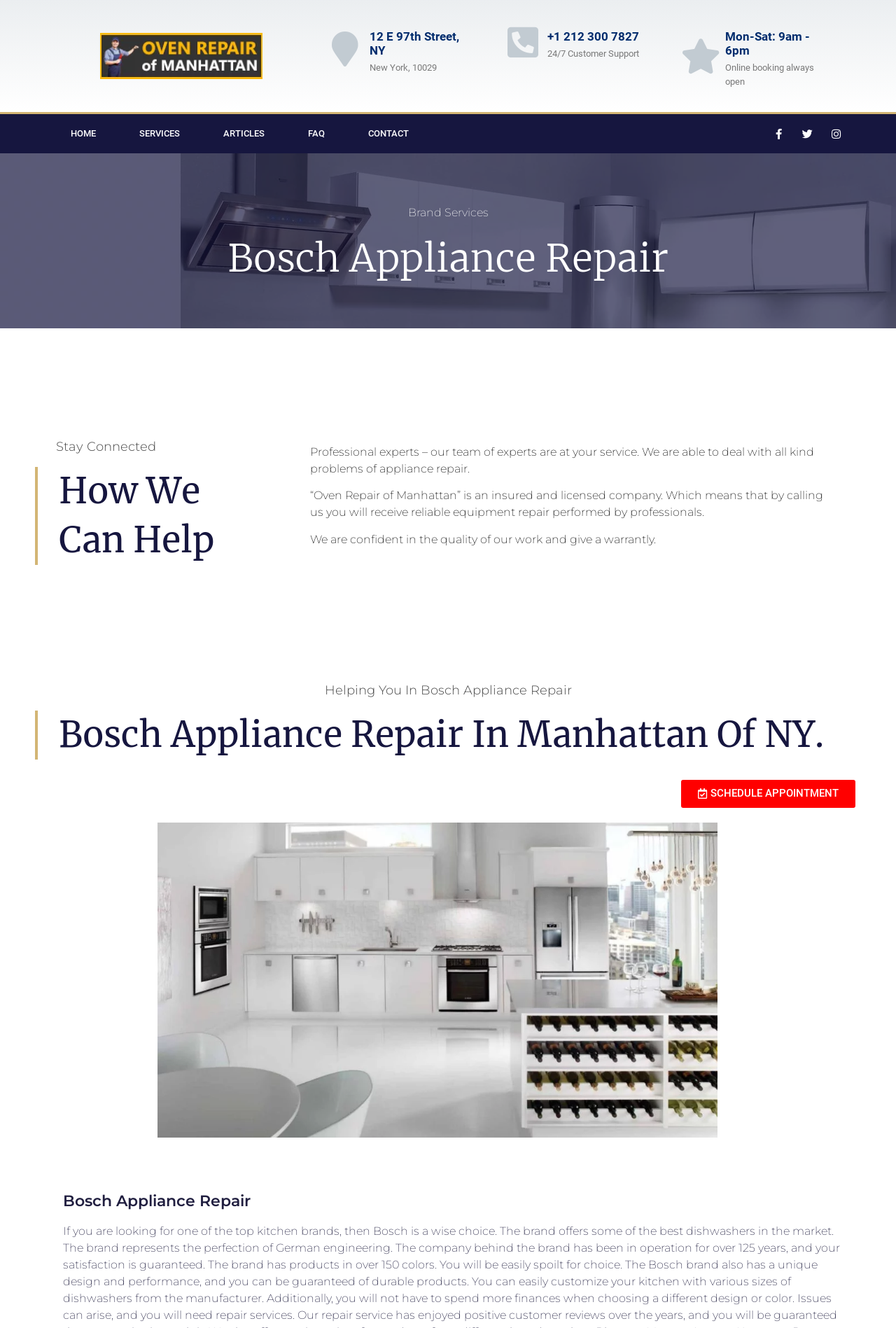Use a single word or phrase to answer this question: 
What is the address of the appliance repair service?

12 E 97th Street, NY